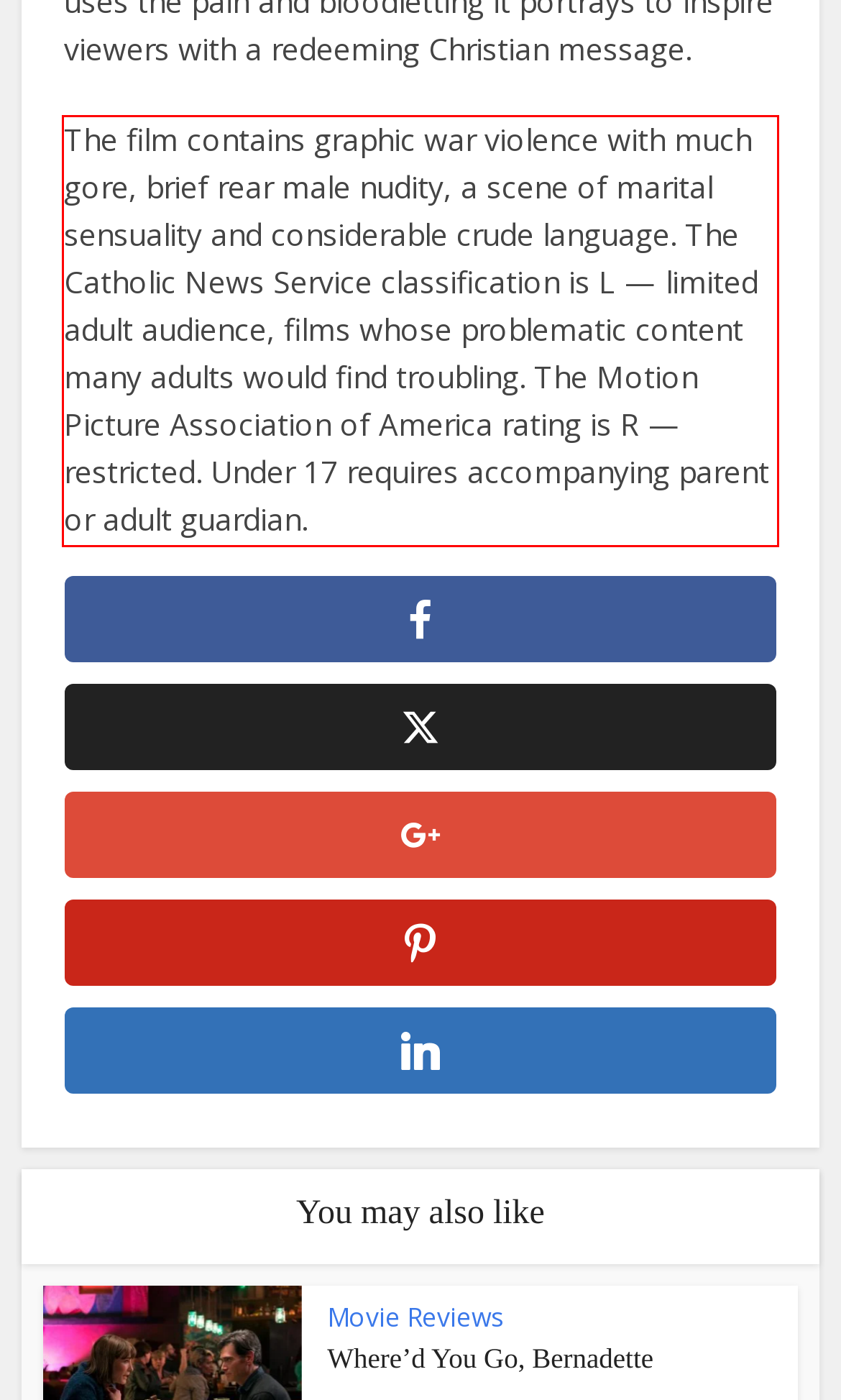You are provided with a webpage screenshot that includes a red rectangle bounding box. Extract the text content from within the bounding box using OCR.

The film contains graphic war violence with much gore, brief rear male nudity, a scene of marital sensuality and considerable crude language. The Catholic News Service classification is L — limited adult audience, films whose problematic content many adults would find troubling. The Motion Picture Association of America rating is R — restricted. Under 17 requires accompanying parent or adult guardian.